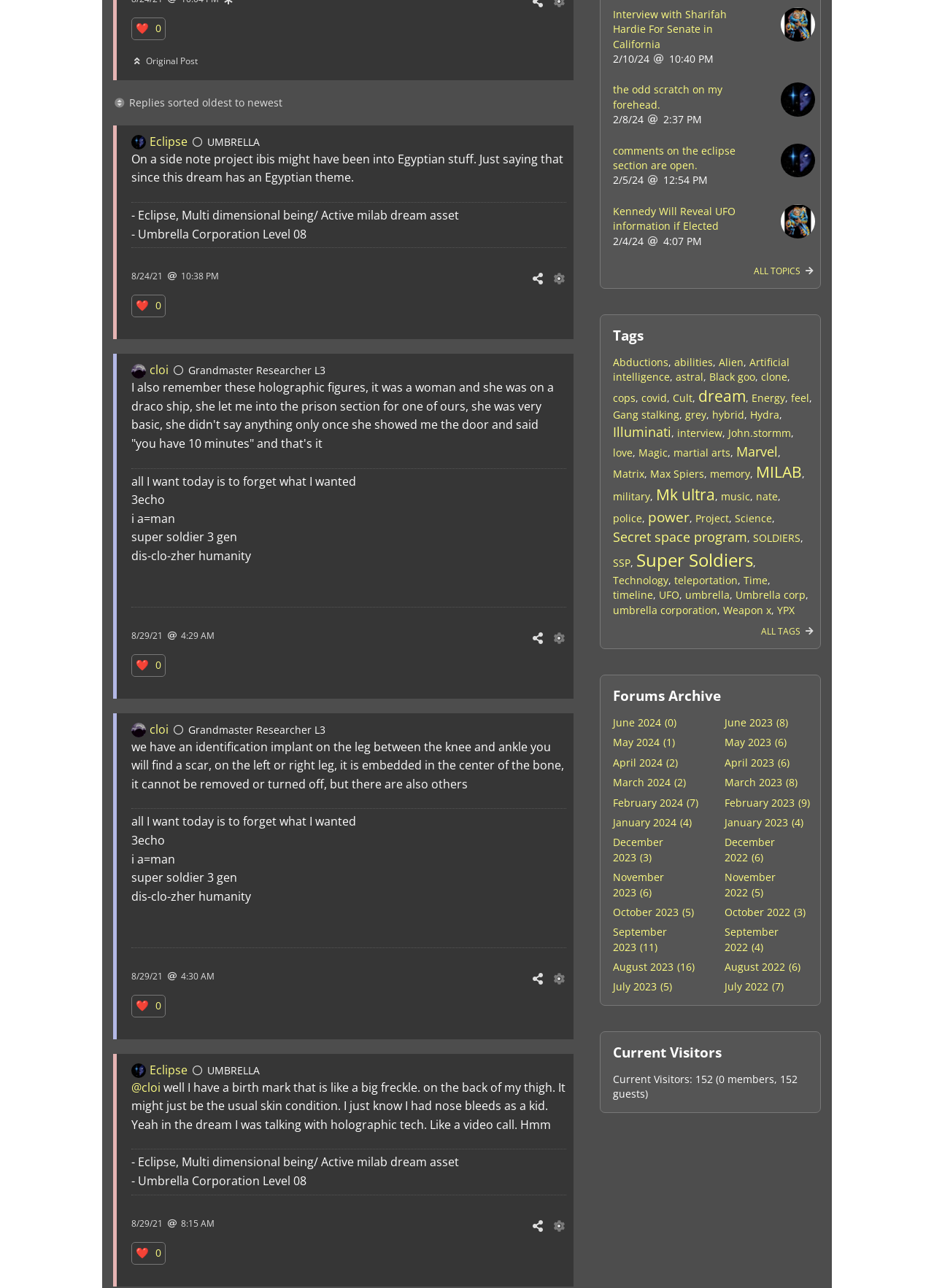Determine the bounding box coordinates of the clickable region to execute the instruction: "Click on the '❤️ 0' link". The coordinates should be four float numbers between 0 and 1, denoted as [left, top, right, bottom].

[0.141, 0.229, 0.177, 0.246]